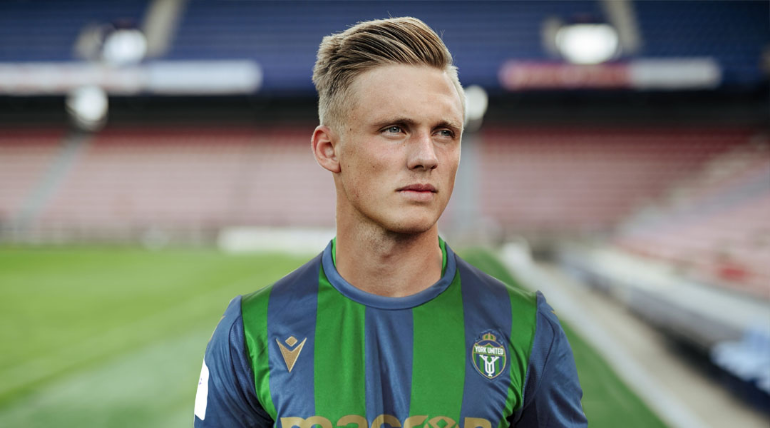Offer an in-depth caption for the image presented.

The image showcases Martin Graiciar, a newly signed international player for York United FC, as he poses confidently in his team's vibrant blue and green kit. The soccer field in the background adds a touch of authenticity to this portrait, capturing his determination and readiness for the upcoming season in Canadian soccer. Graiciar's structured hairstyle and focused expression suggest a blend of aspiration and professionalism, reflecting his journey from the Czech Republic to his new chapter at York United. His presence is emblematic of the club's mission to foster talent and build a competitive team in the Canadian Premier League.